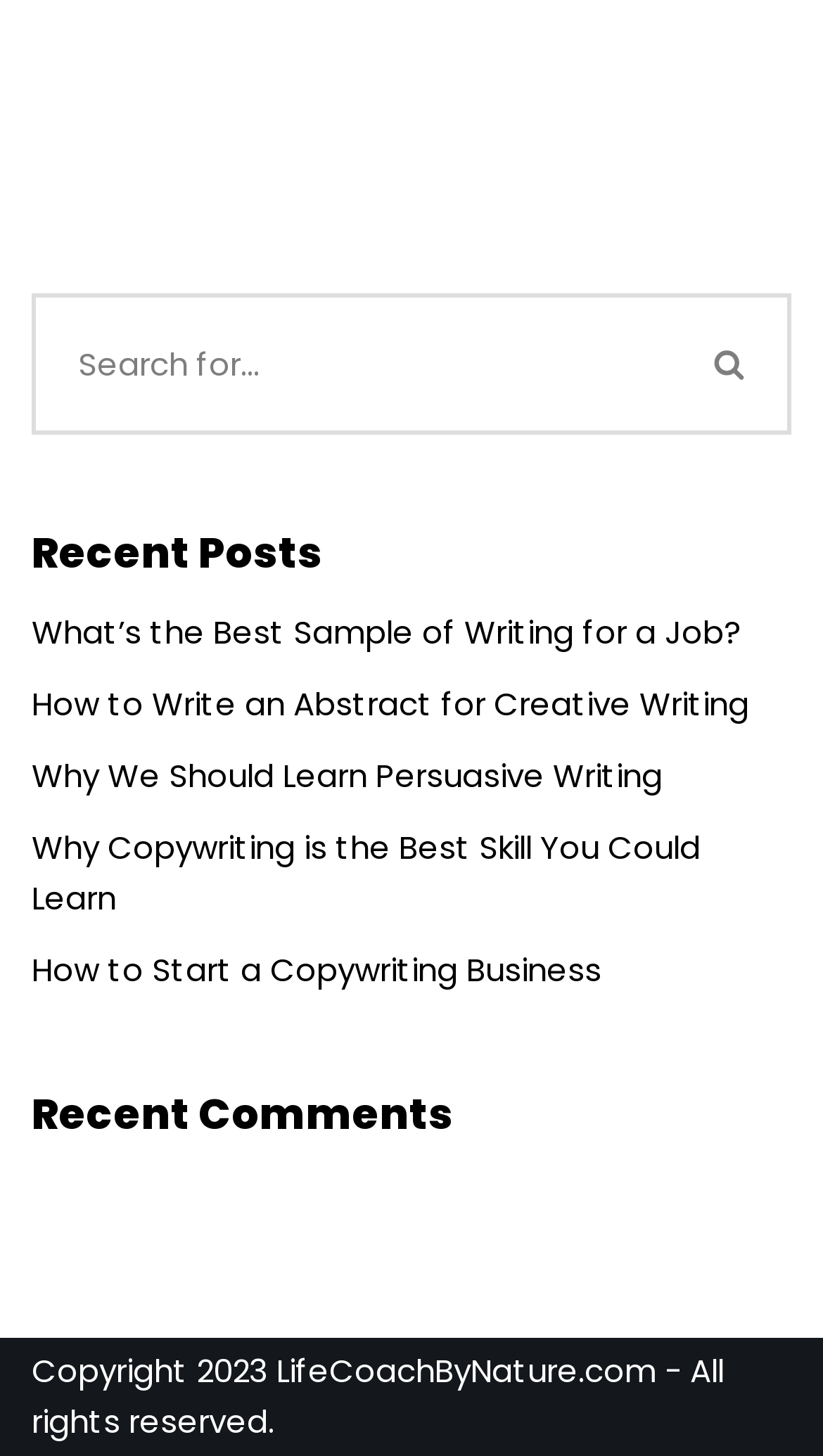Respond to the following query with just one word or a short phrase: 
What is the purpose of the button with the image?

Search